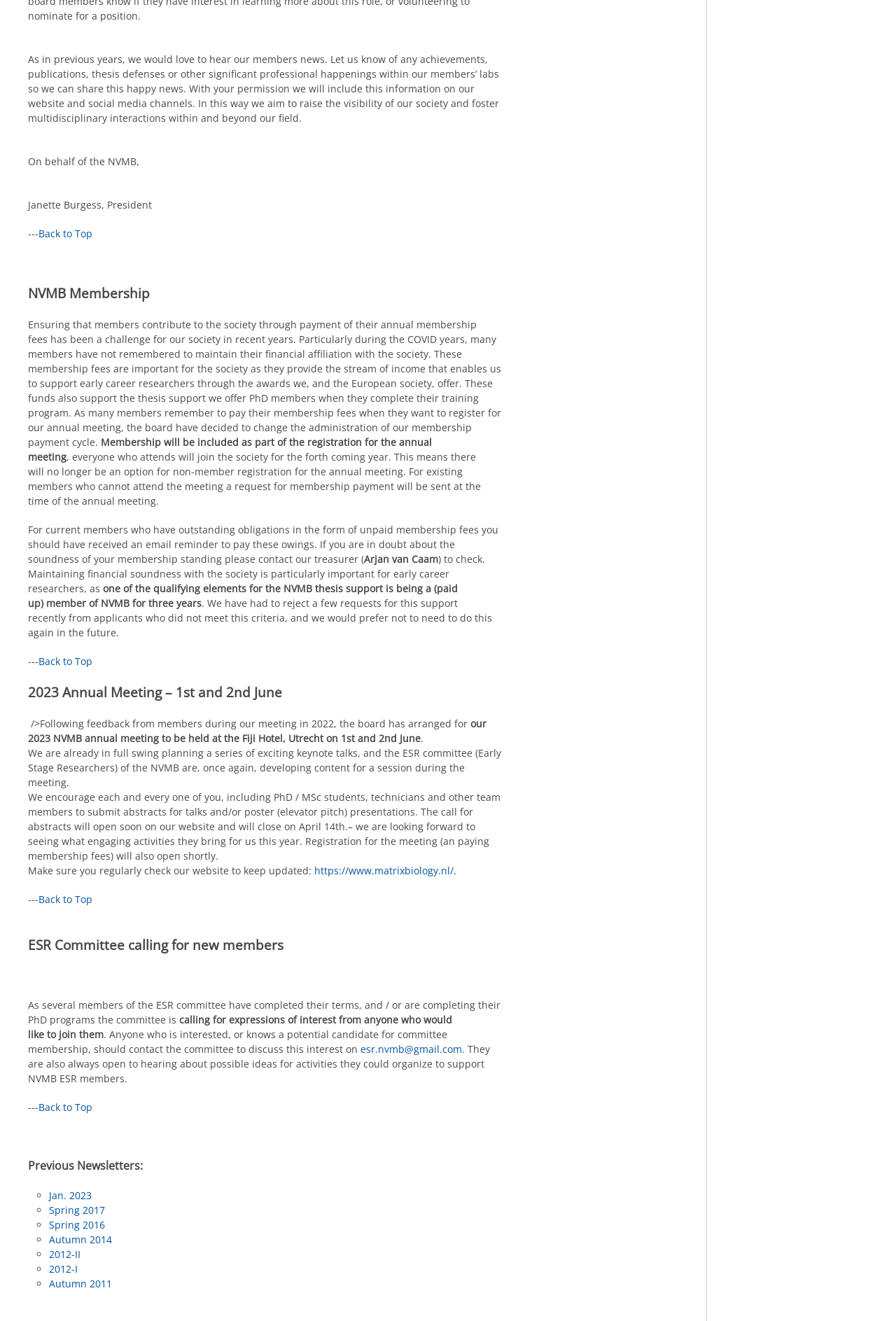Where will the 2023 Annual Meeting be held?
Please provide a detailed answer to the question.

The webpage states that the 2023 NVMB annual meeting will be held at the Fiji Hotel, Utrecht on 1st and 2nd June.